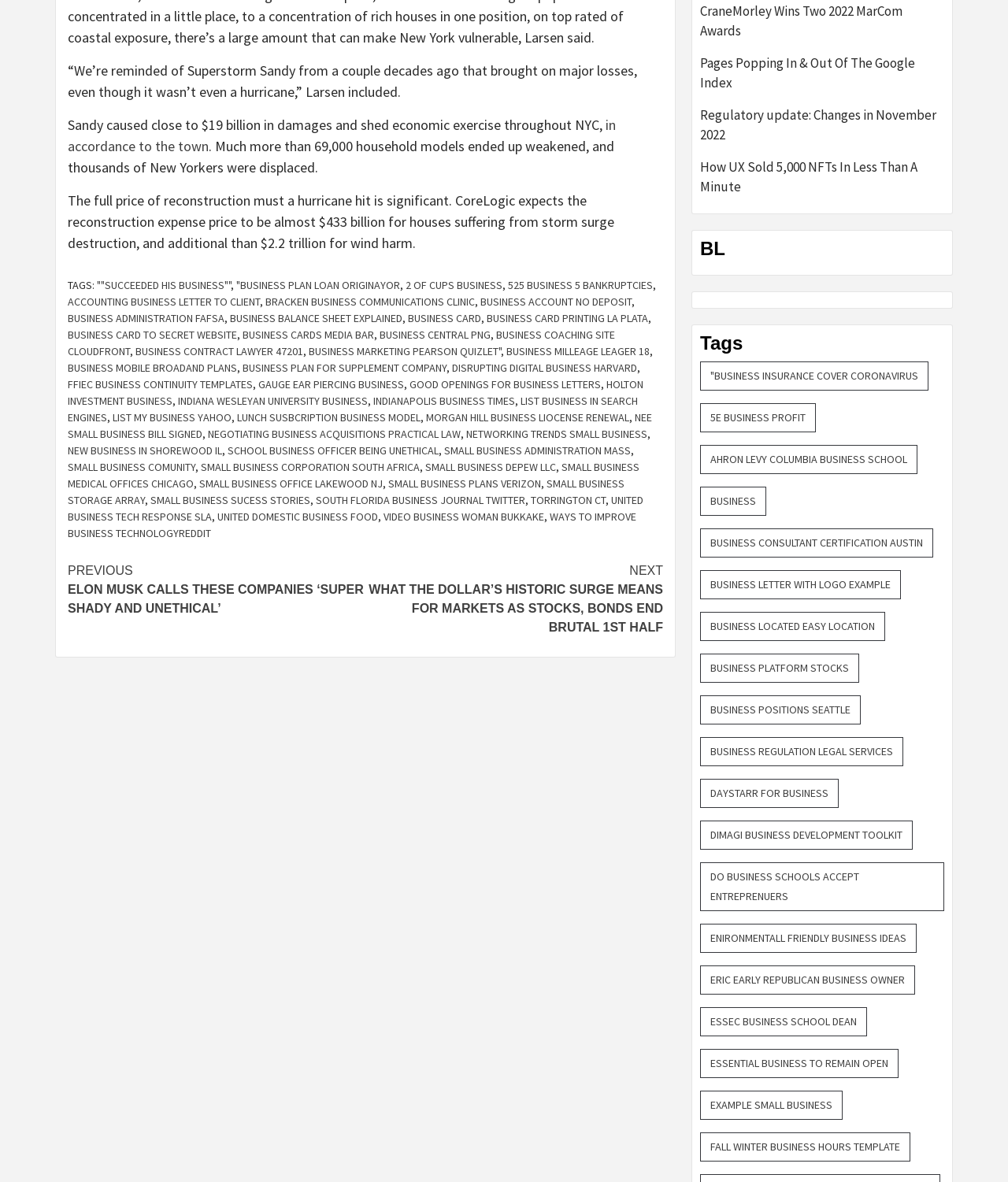Use the details in the image to answer the question thoroughly: 
How many links are there in the TAGS section?

By counting the number of link elements in the TAGS section, we can find that there are 24 links in total.